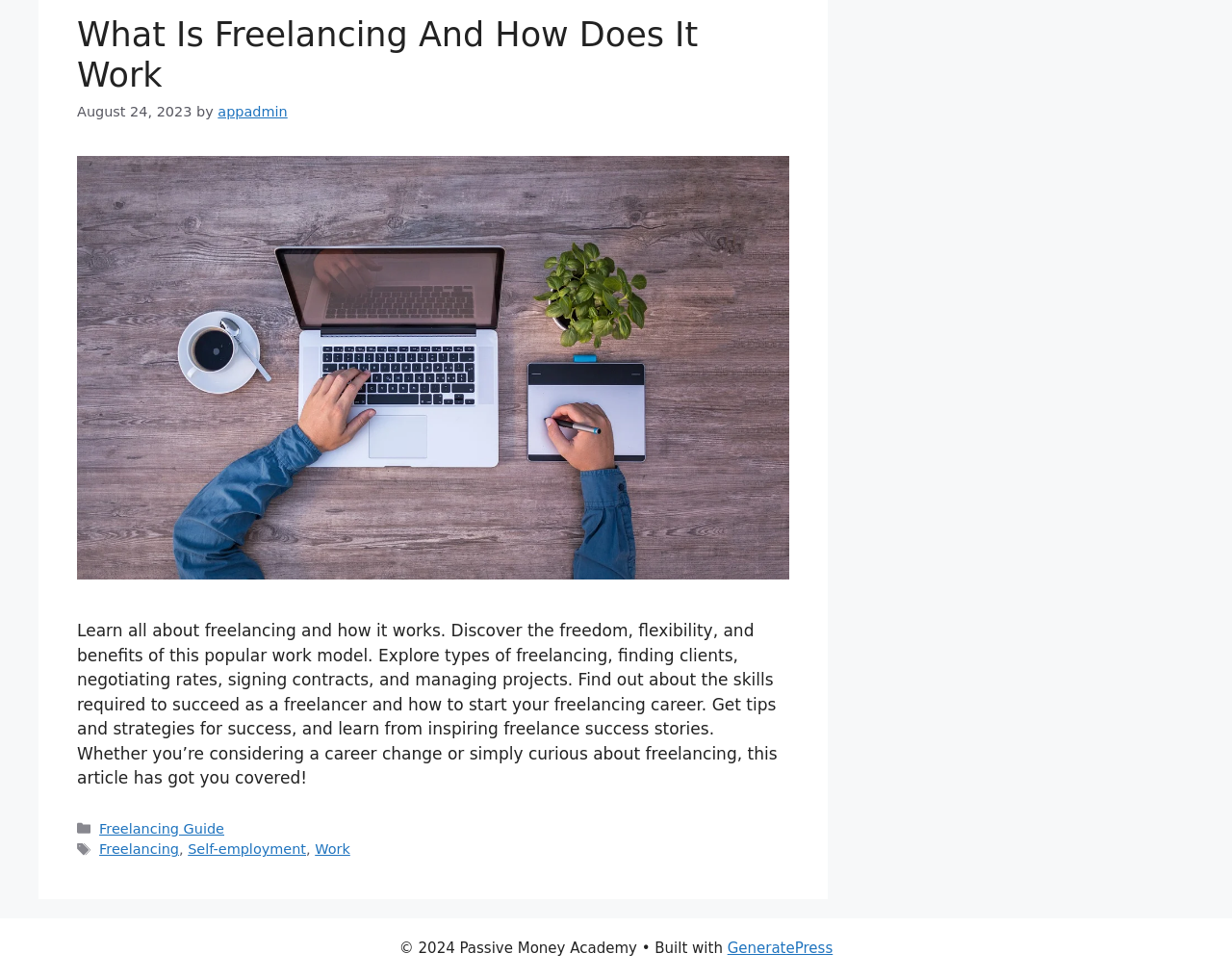Determine the bounding box for the UI element as described: "Freelancing Guide". The coordinates should be represented as four float numbers between 0 and 1, formatted as [left, top, right, bottom].

[0.081, 0.838, 0.182, 0.854]